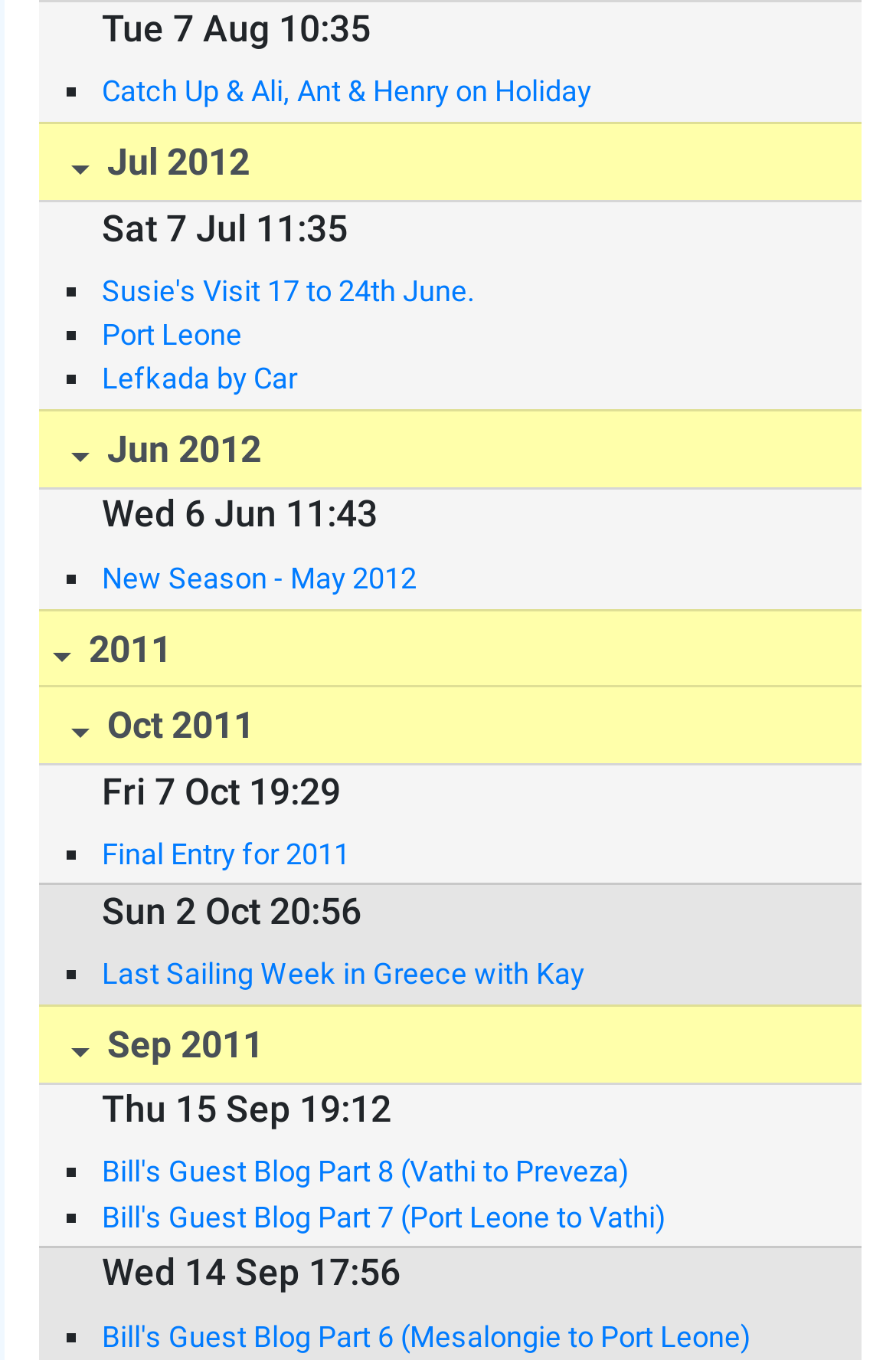Find the bounding box of the UI element described as: "Douglas". The bounding box coordinates should be given as four float values between 0 and 1, i.e., [left, top, right, bottom].

None